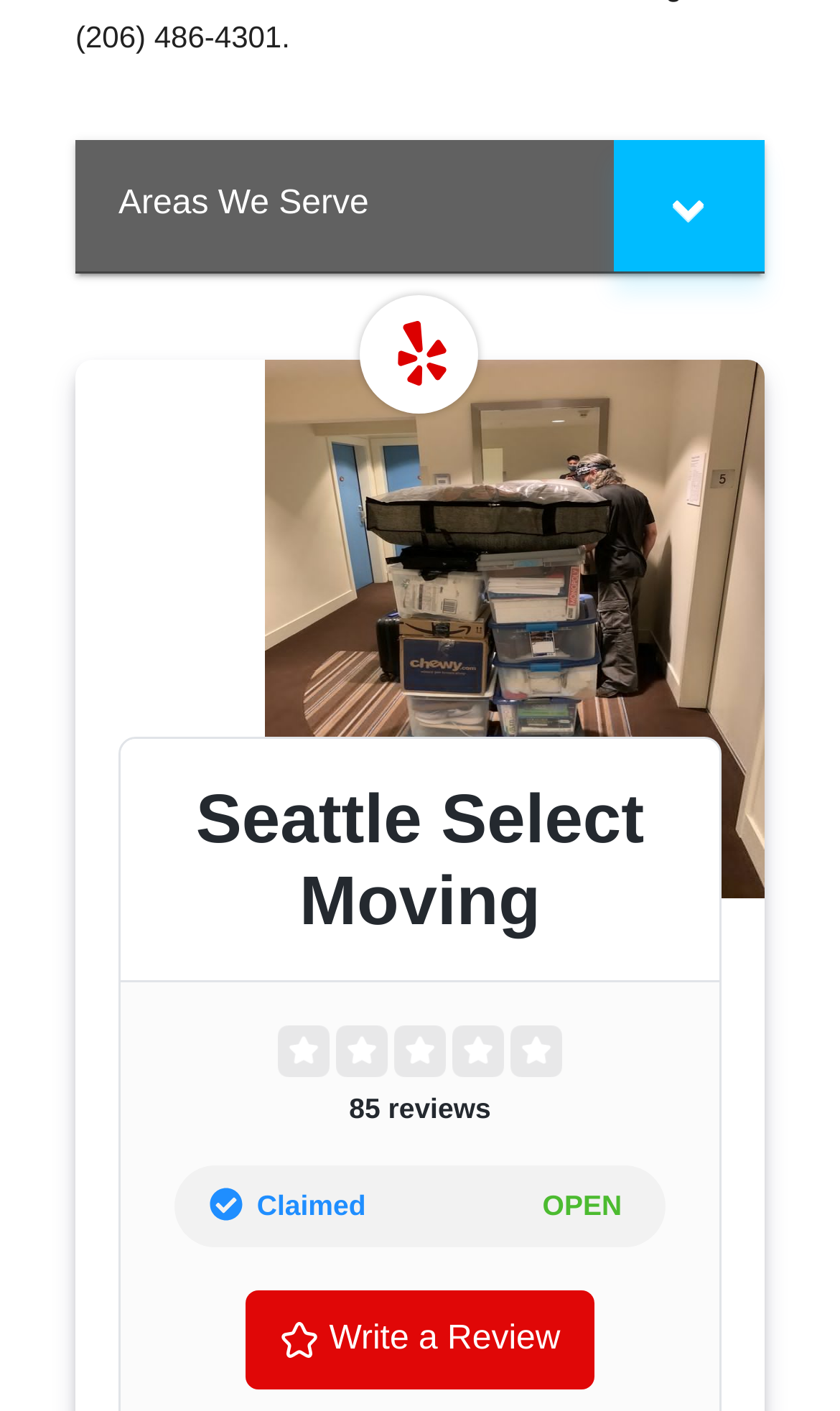Please provide a detailed answer to the question below based on the screenshot: 
What is the status of Seattle Select Moving?

I found the status by looking at the text 'OPEN' which is located below the image 'Claimed'.